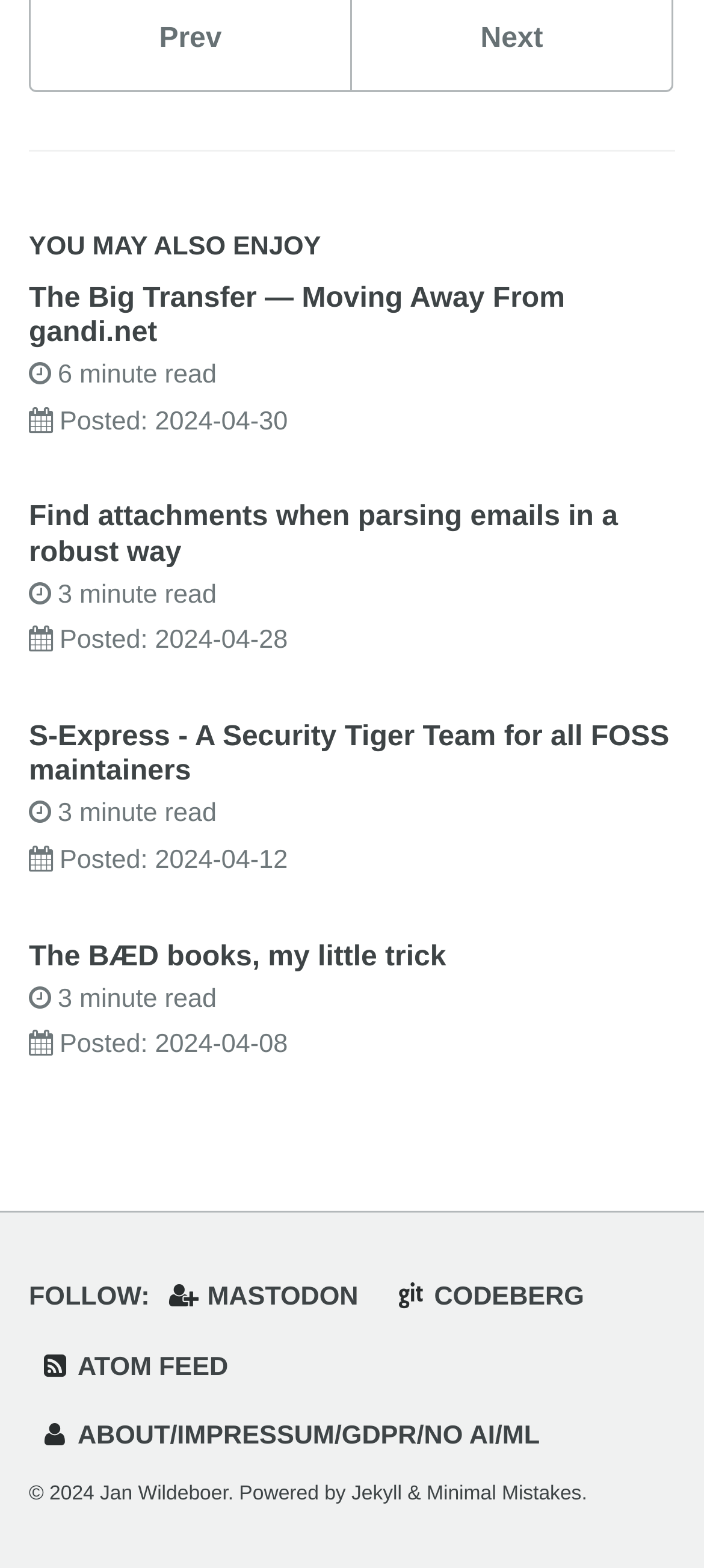Locate the bounding box coordinates of the area you need to click to fulfill this instruction: 'Read 'Find attachments when parsing emails in a robust way''. The coordinates must be in the form of four float numbers ranging from 0 to 1: [left, top, right, bottom].

[0.041, 0.32, 0.878, 0.362]